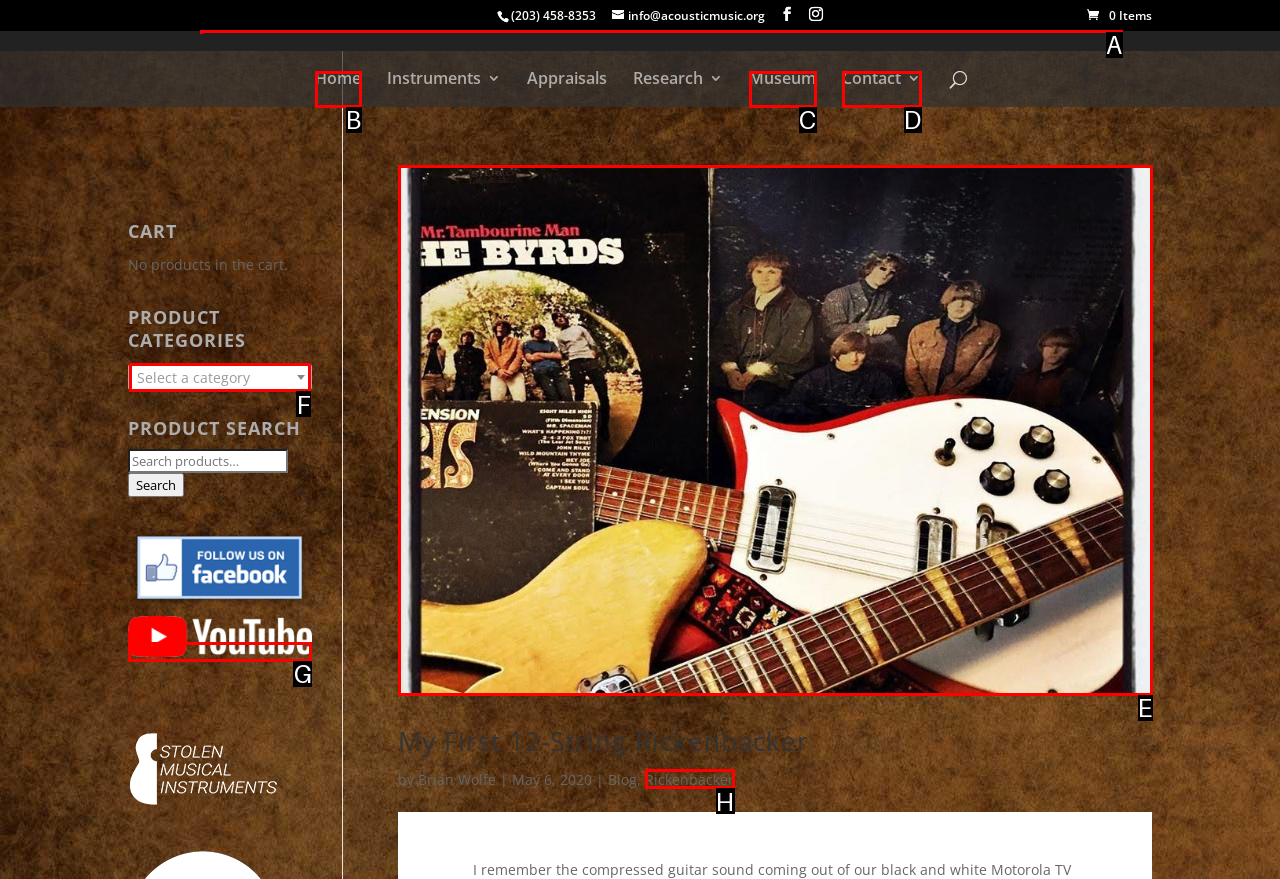Choose the correct UI element to click for this task: View My First 12-String Rickenbacker blog post Answer using the letter from the given choices.

E